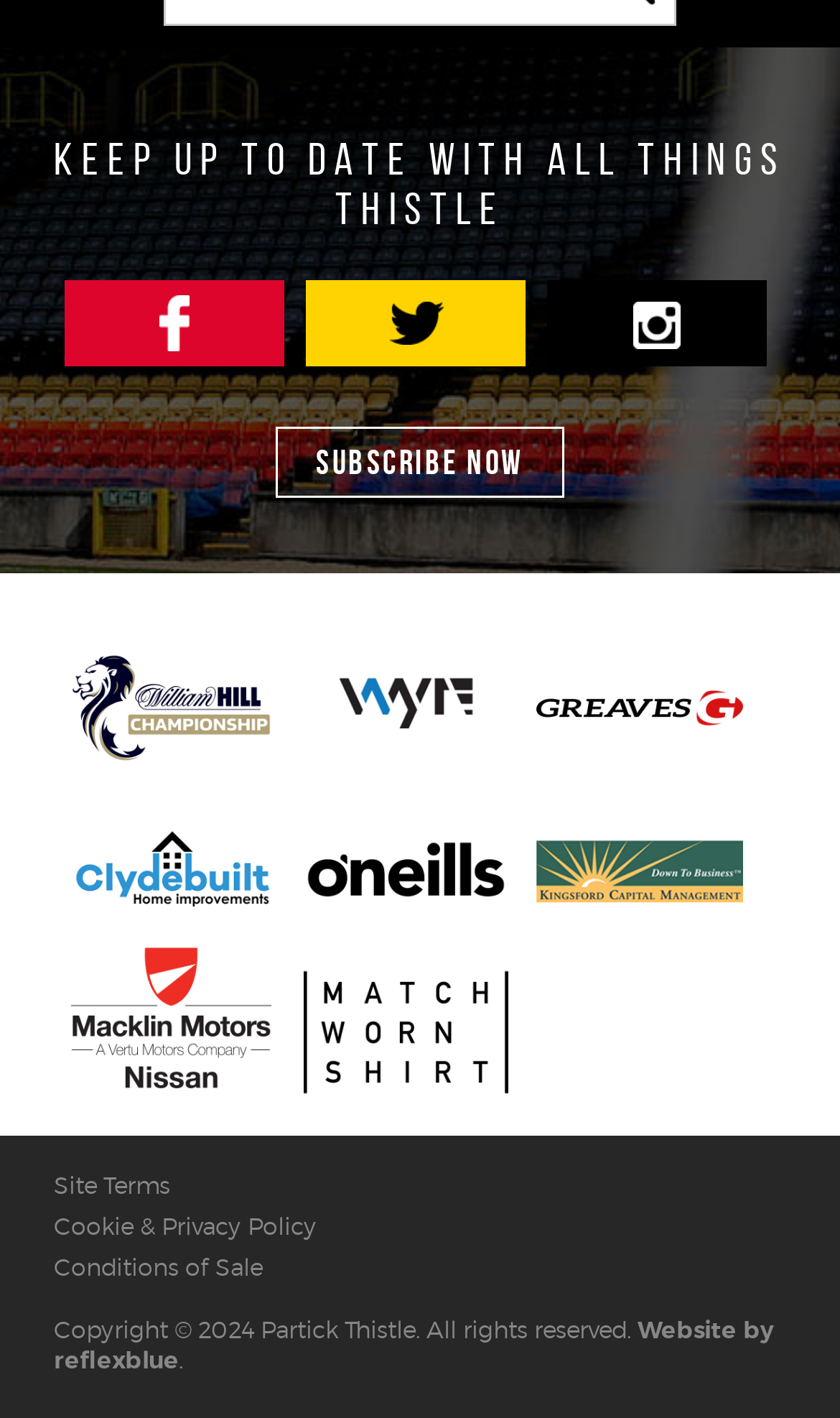What is the name of the football club?
Look at the image and answer with only one word or phrase.

Partick Thistle FC